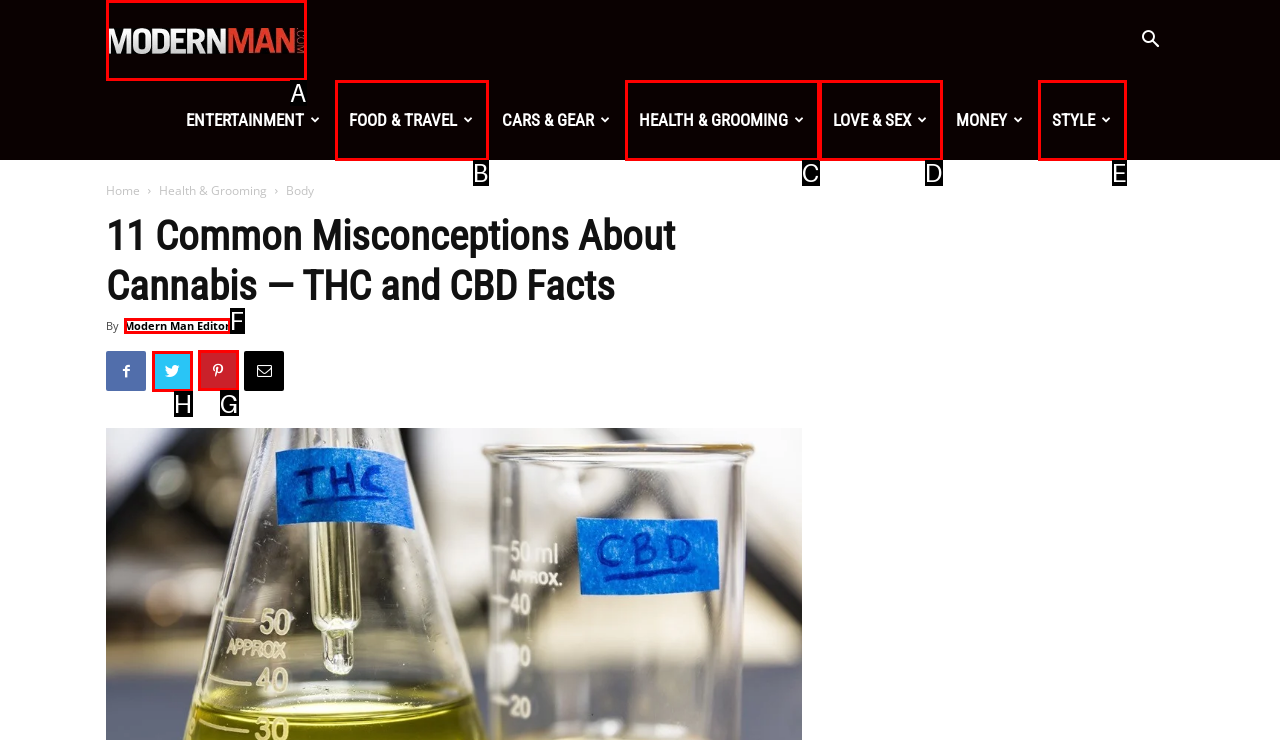For the task: Share the article on social media, tell me the letter of the option you should click. Answer with the letter alone.

G